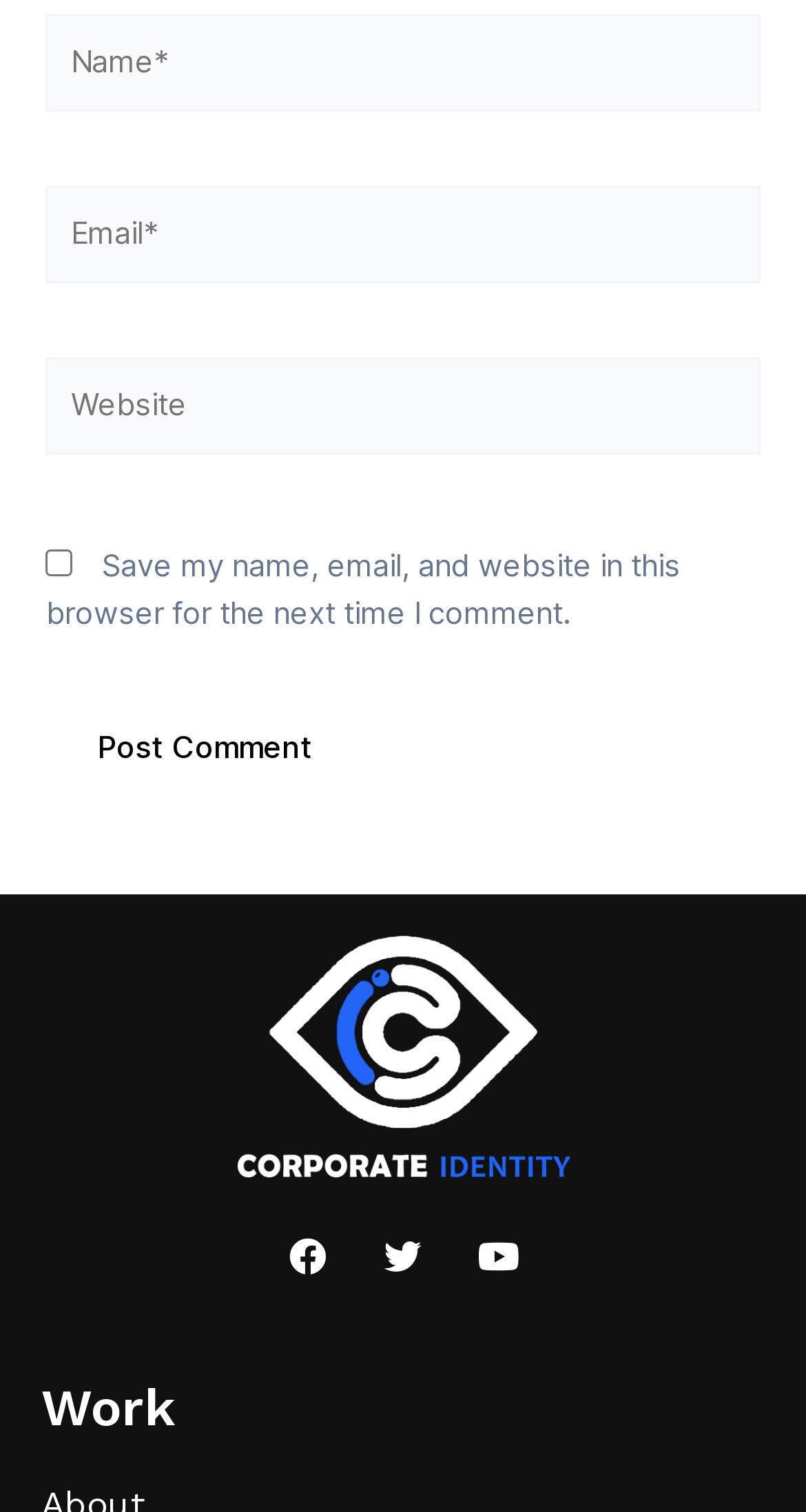Determine the bounding box coordinates of the clickable area required to perform the following instruction: "Check the save comment box". The coordinates should be represented as four float numbers between 0 and 1: [left, top, right, bottom].

[0.058, 0.363, 0.091, 0.381]